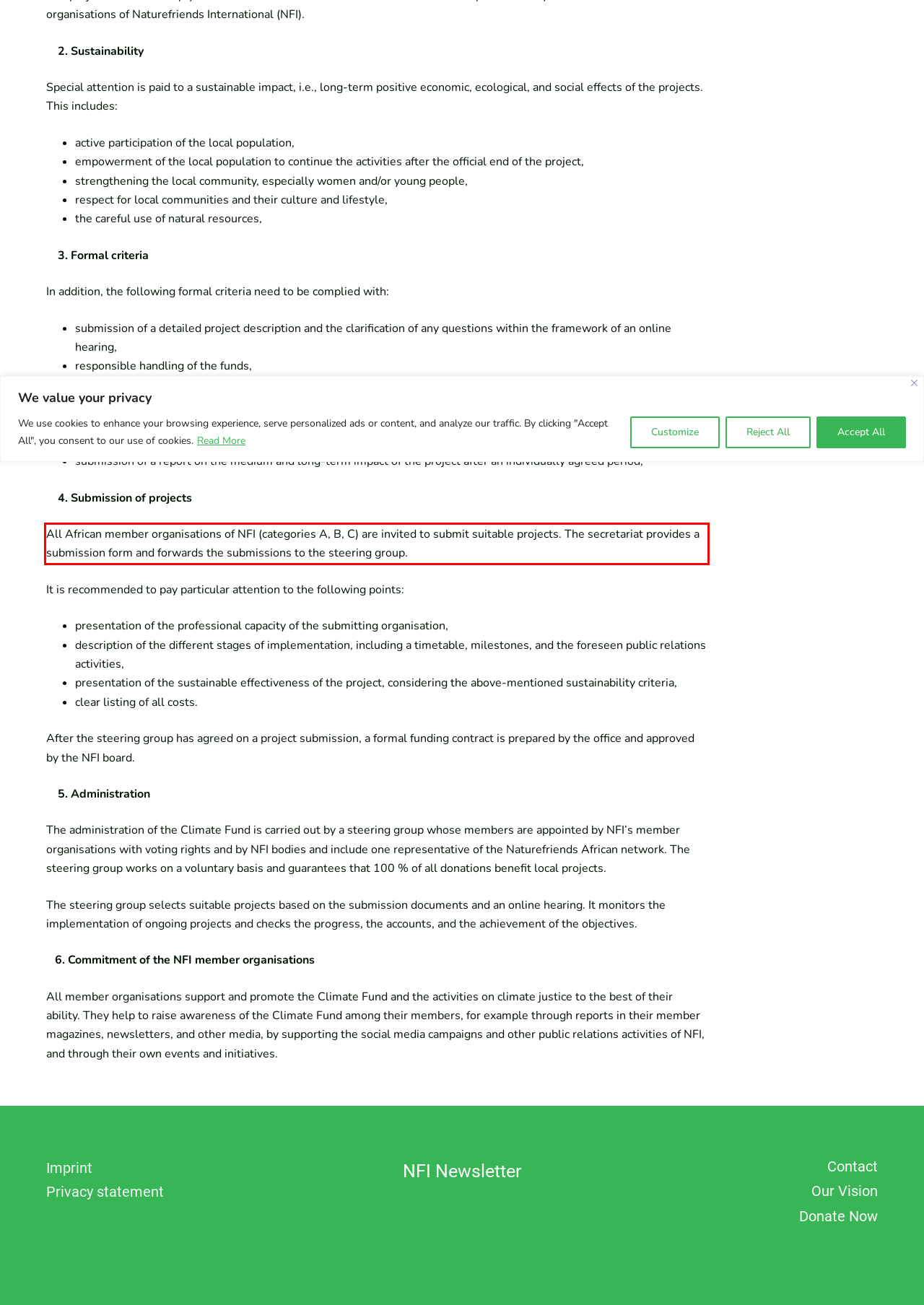With the given screenshot of a webpage, locate the red rectangle bounding box and extract the text content using OCR.

All African member organisations of NFI (categories A, B, C) are invited to submit suitable projects. The secretariat provides a submission form and forwards the submissions to the steering group.